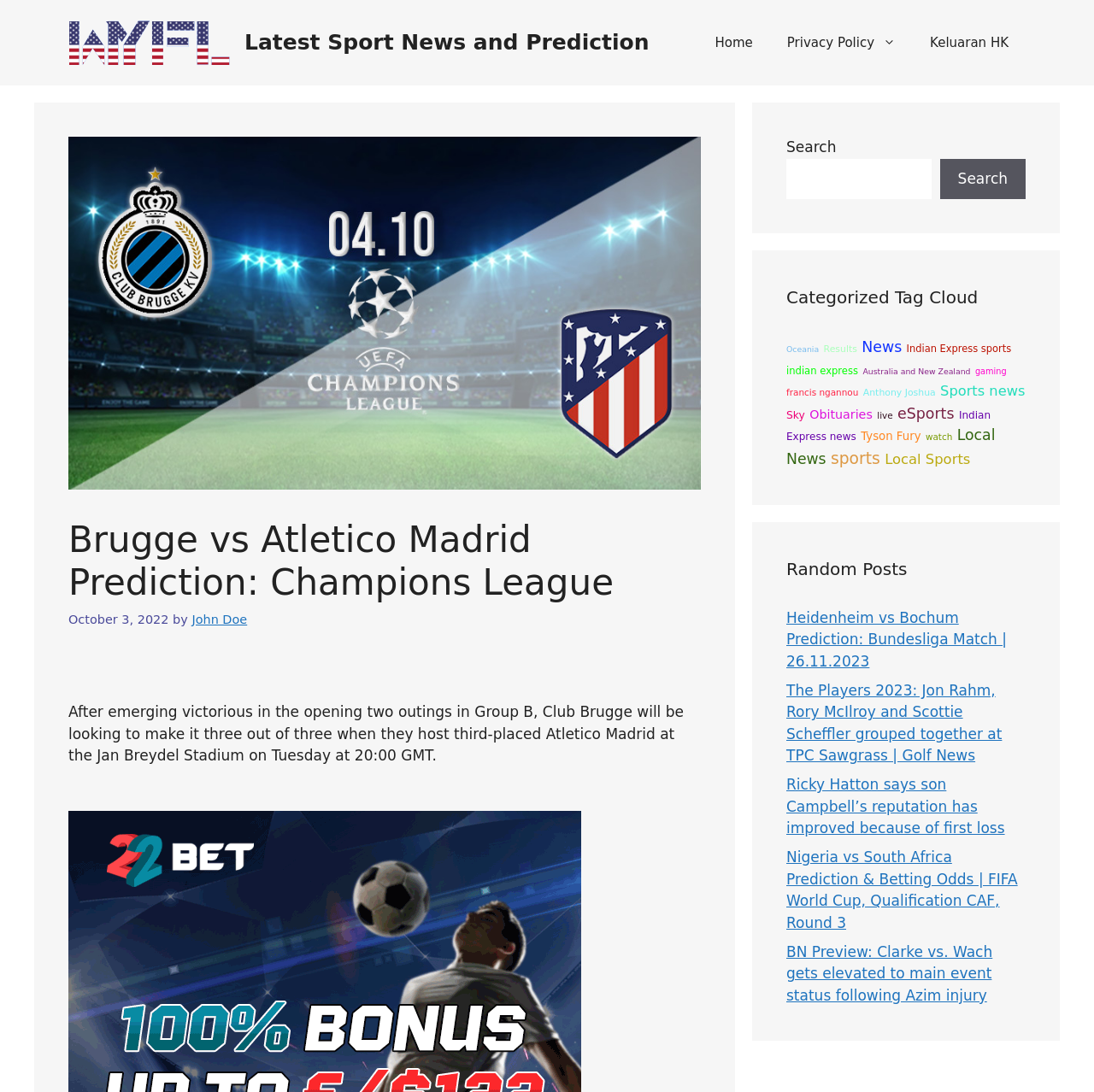What is the name of the stadium?
Please respond to the question thoroughly and include all relevant details.

The webpage mentions that Club Brugge will host Atletico Madrid at the Jan Breydel Stadium, which indicates that the name of the stadium is Jan Breydel Stadium.